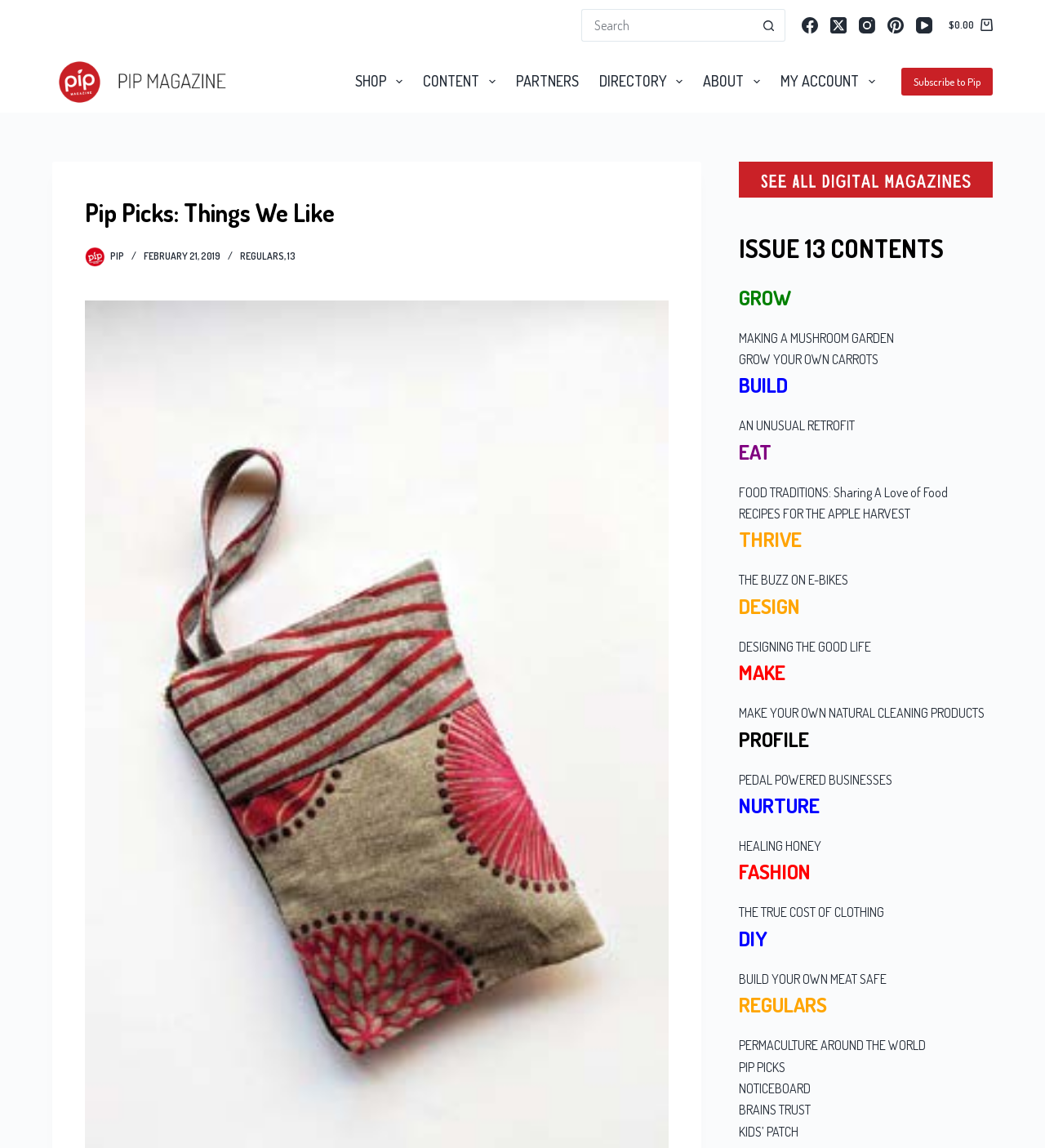Locate the bounding box coordinates of the element to click to perform the following action: 'Read about making a mushroom garden'. The coordinates should be given as four float values between 0 and 1, in the form of [left, top, right, bottom].

[0.707, 0.287, 0.855, 0.301]